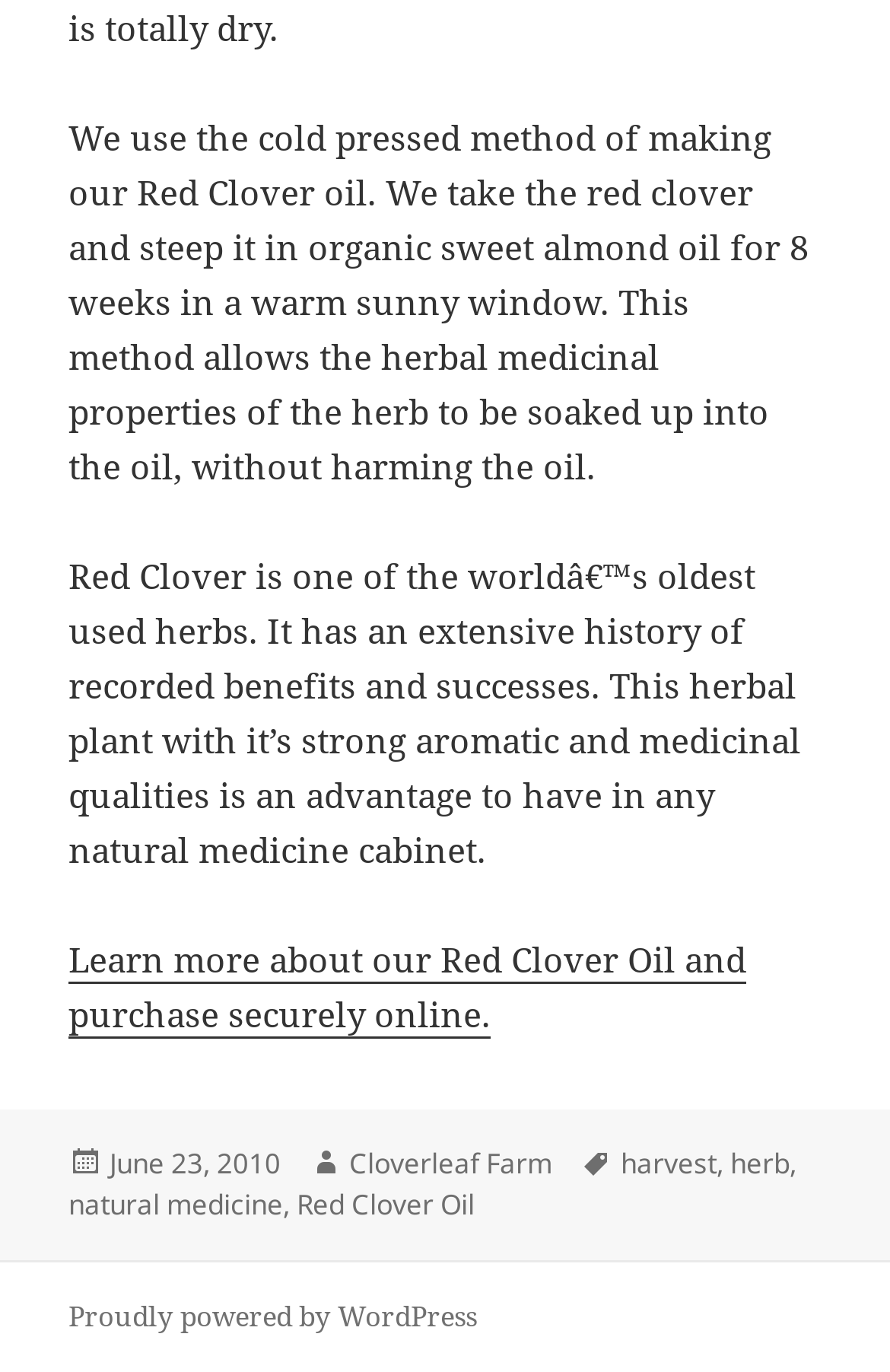Please locate the bounding box coordinates of the element that should be clicked to achieve the given instruction: "Explore harvest tag".

[0.697, 0.833, 0.805, 0.863]